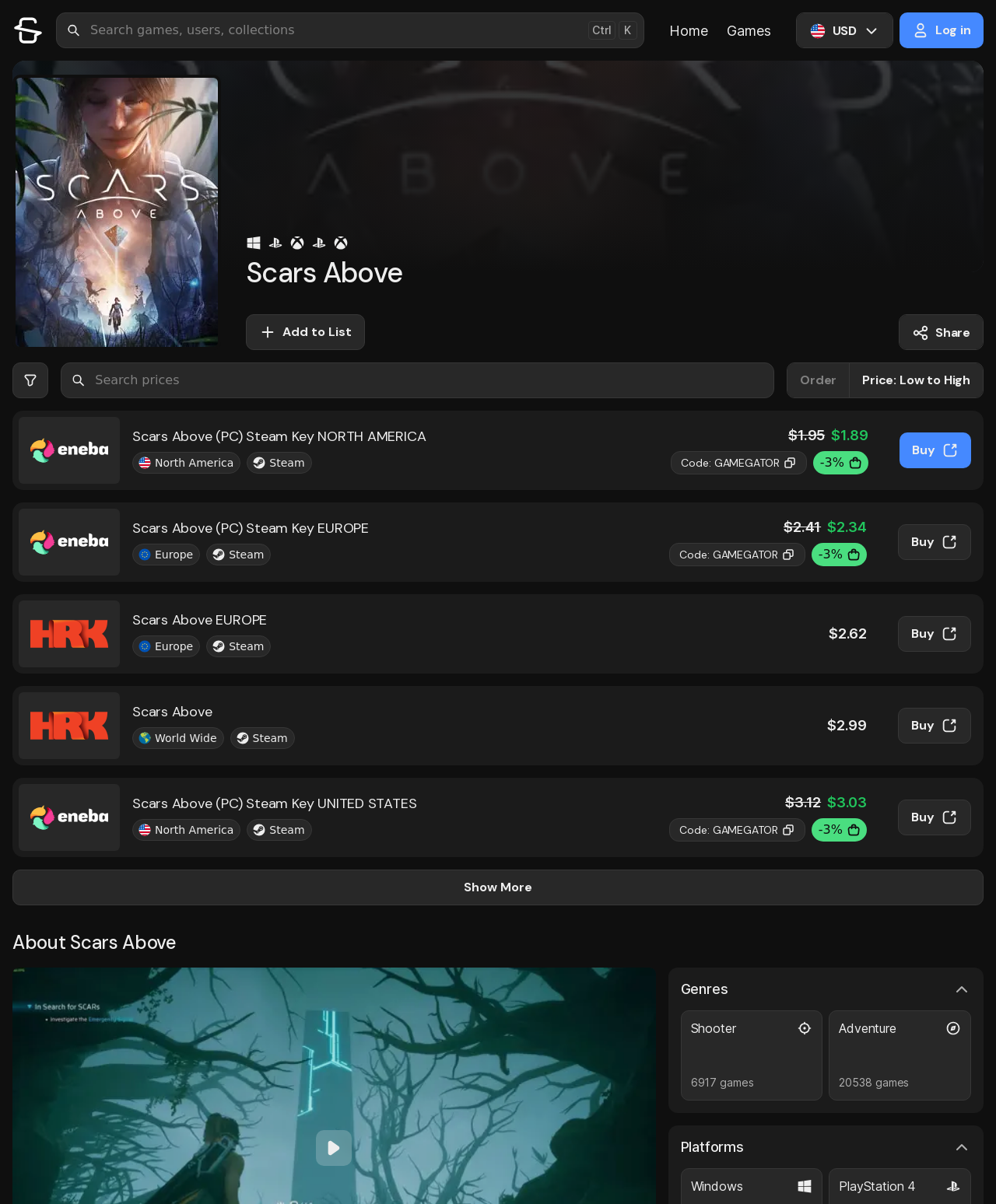Can you give a detailed response to the following question using the information from the image? How many stores are selling Scars Above keys?

I counted the number of different stores selling Scars Above keys, which are Eneba and HRK.